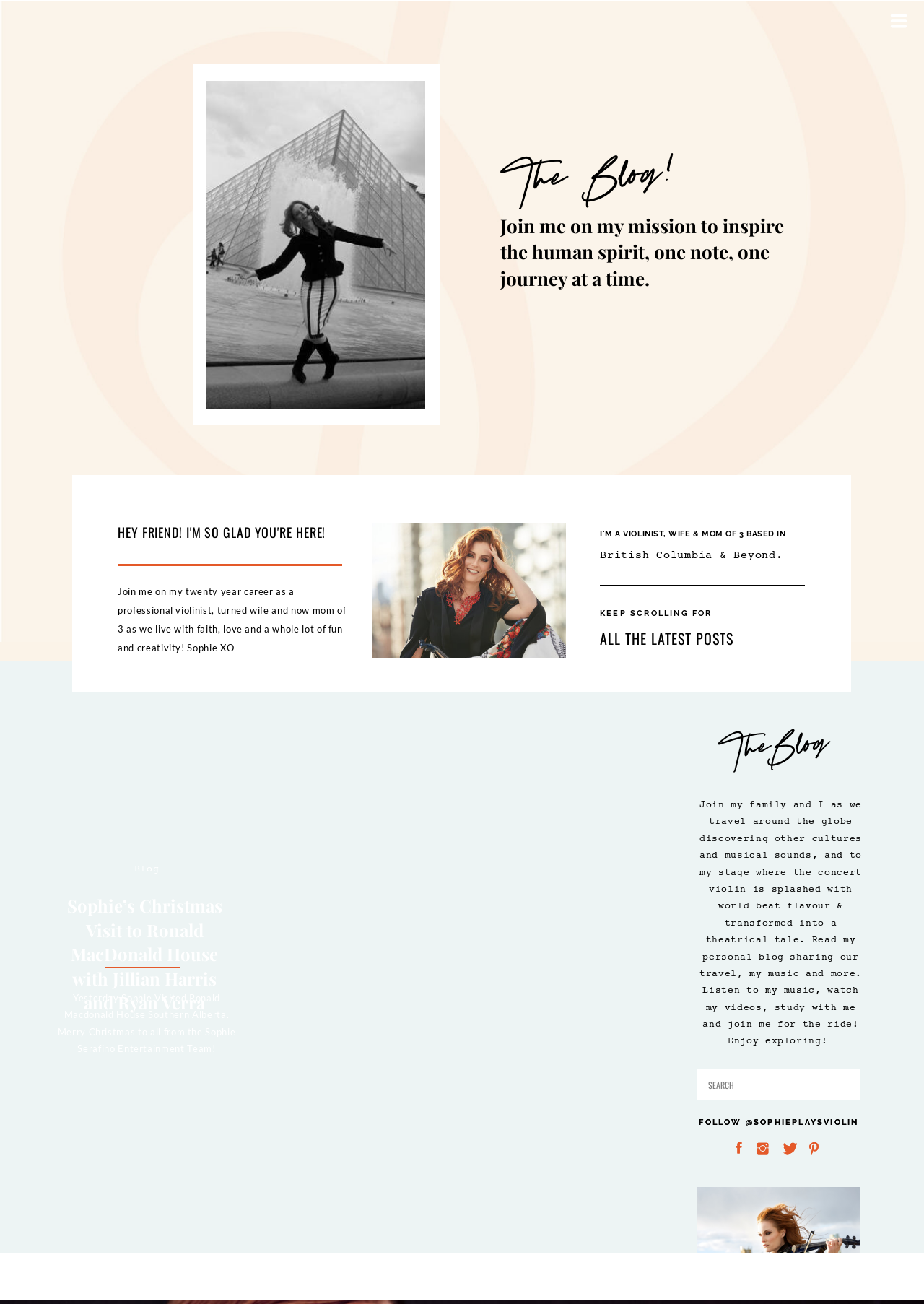Based on the element description: "parent_node: Search for: name="s" placeholder="SEARCH"", identify the bounding box coordinates for this UI element. The coordinates must be four float numbers between 0 and 1, listed as [left, top, right, bottom].

[0.766, 0.827, 0.905, 0.836]